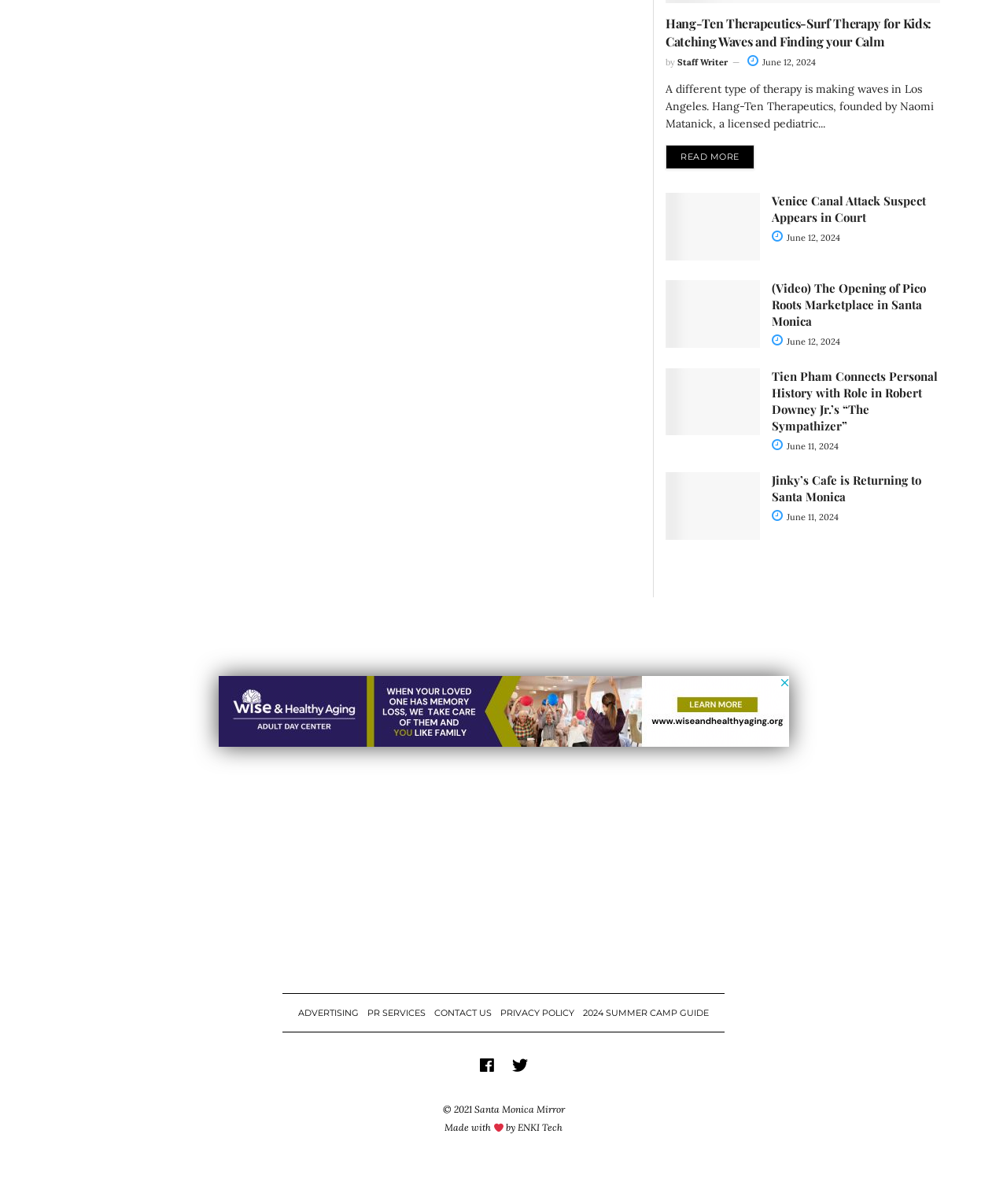Locate the bounding box coordinates of the item that should be clicked to fulfill the instruction: "Read more about Hang-Ten Therapeutics".

[0.661, 0.12, 0.749, 0.141]